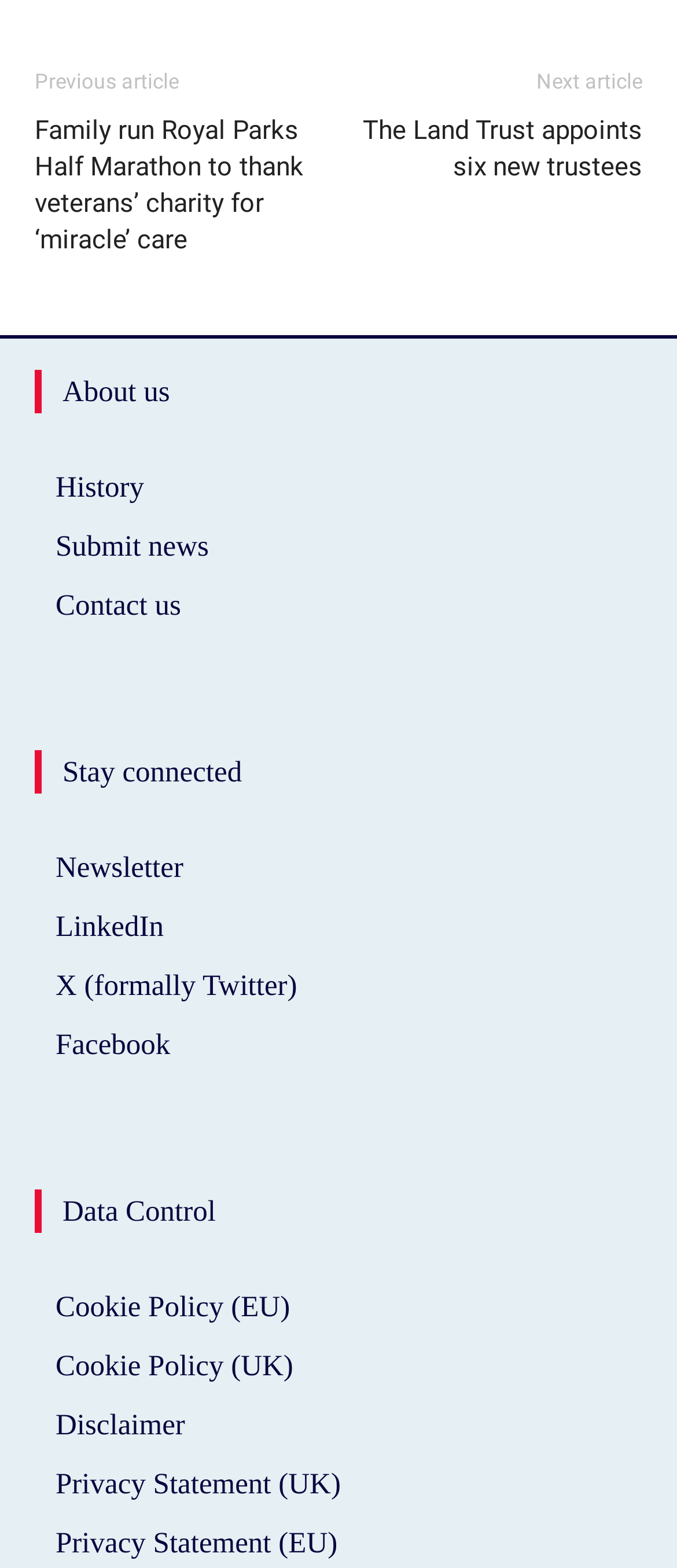Please indicate the bounding box coordinates for the clickable area to complete the following task: "Learn about the history of the organization". The coordinates should be specified as four float numbers between 0 and 1, i.e., [left, top, right, bottom].

[0.082, 0.292, 0.949, 0.33]